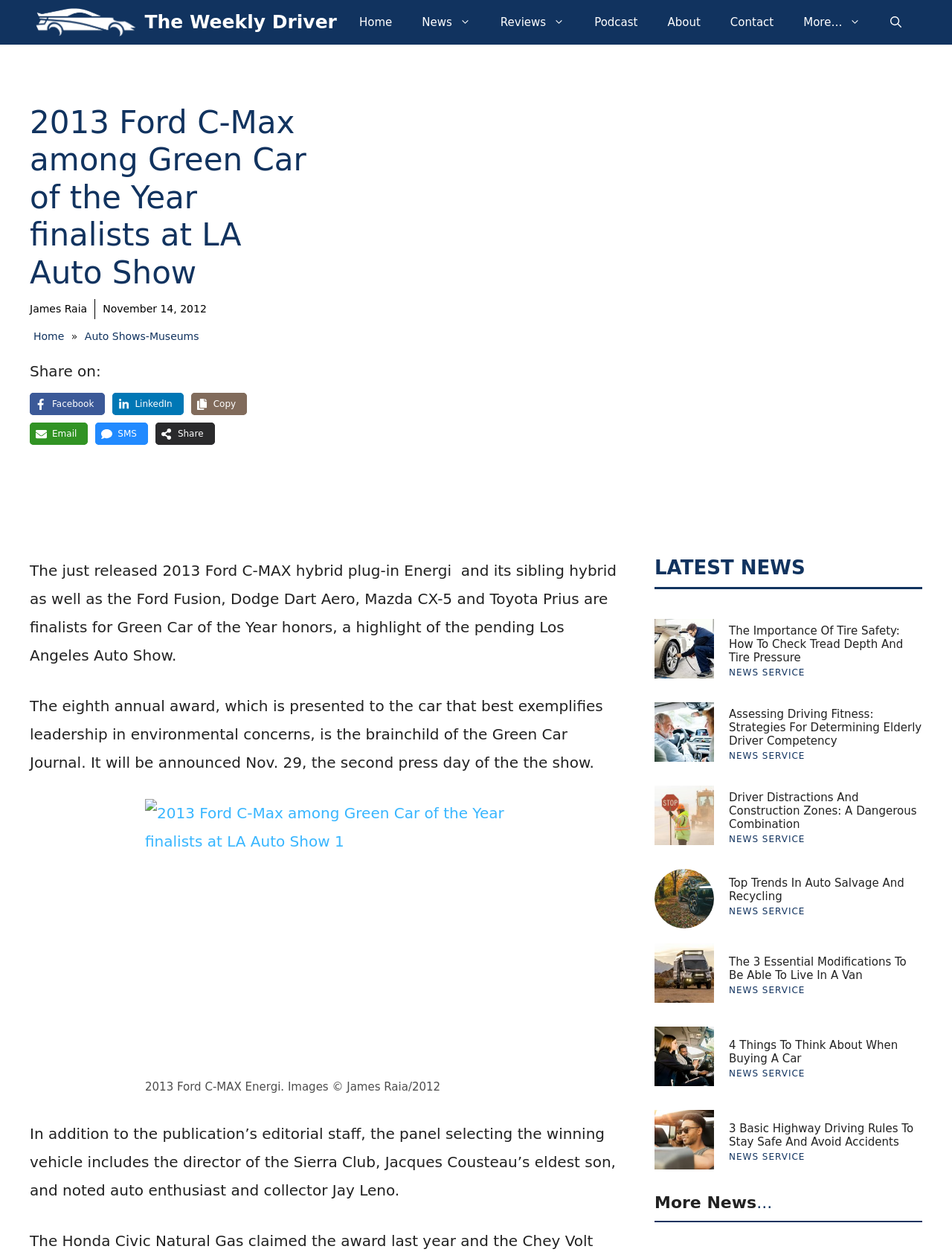How many news articles are listed in the 'LATEST NEWS' section?
Using the image as a reference, give an elaborate response to the question.

The 'LATEST NEWS' section lists six news articles, each with a heading, a brief summary, and an image. These articles are displayed below the main content of the webpage.